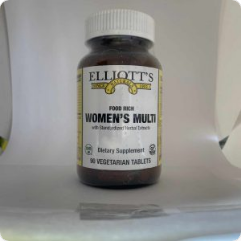Detail all significant aspects of the image you see.

The image features a bottle of "Elliott’s Food Rich Women's Multi," a dietary supplement designed specifically for women. The label prominently displays the product name along with a description highlighting it contains standardized herbal extracts. The bottle is packaged in a traditional round shape with a secure white lid, and it contains 90 vegetarian tablets for easy consumption. This multivitamin aims to support overall health and wellness, emphasizing its suitability for women's nutritional needs. The product is set against a neutral background, drawing attention to its informative labeling and inviting design.